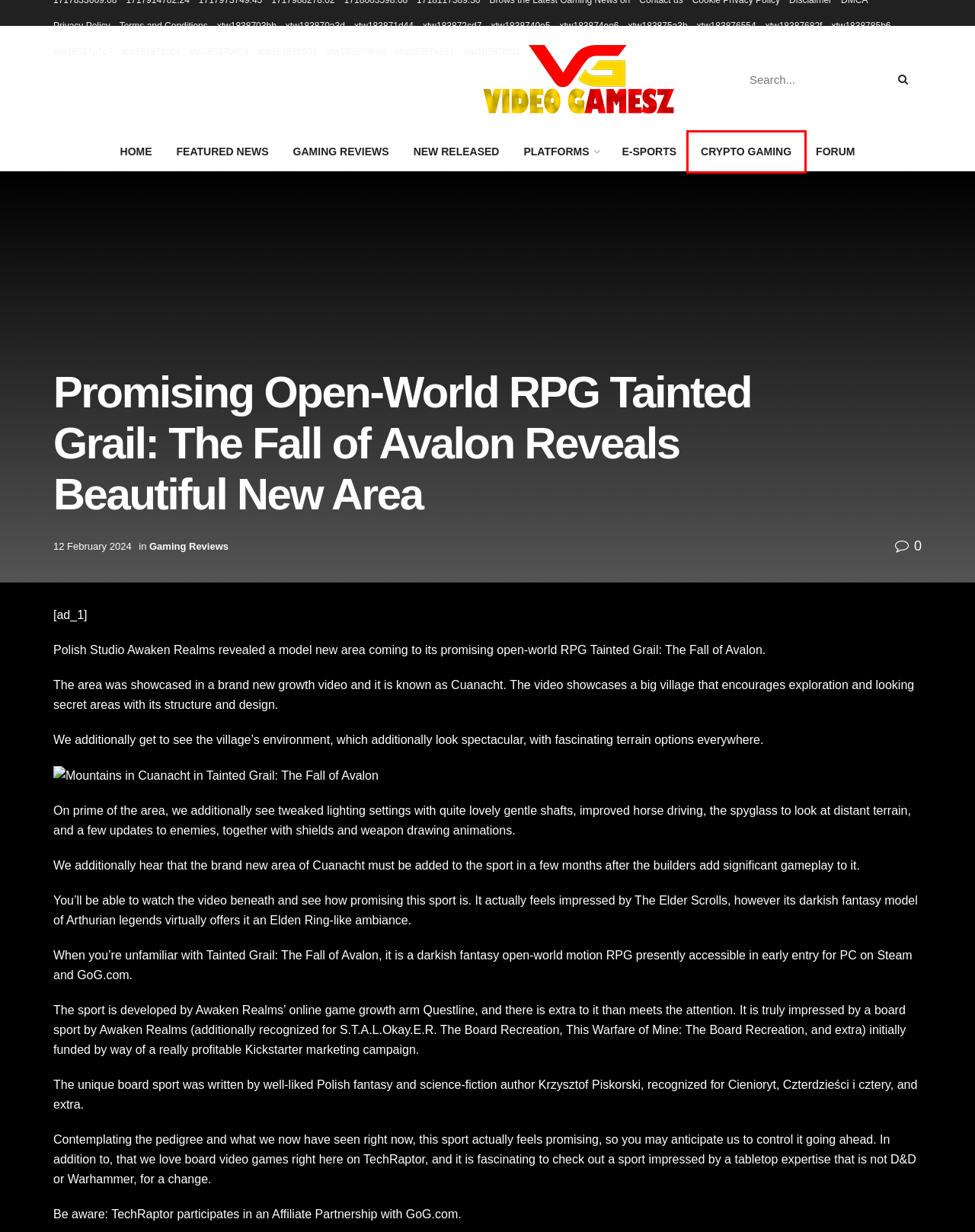You have a screenshot of a webpage with a red bounding box around an element. Choose the best matching webpage description that would appear after clicking the highlighted element. Here are the candidates:
A. E-Sports – videogamesz.com
B. xtw1838785b6 – videogamesz.com
C. xtw18387d6da – videogamesz.com
D. Privacy Policy – videogamesz.com
E. Crypto Gaming – videogamesz.com
F. xtw183875a3b – videogamesz.com
G. xtw183872cd7 – videogamesz.com
H. xtw18387b654 – videogamesz.com

E